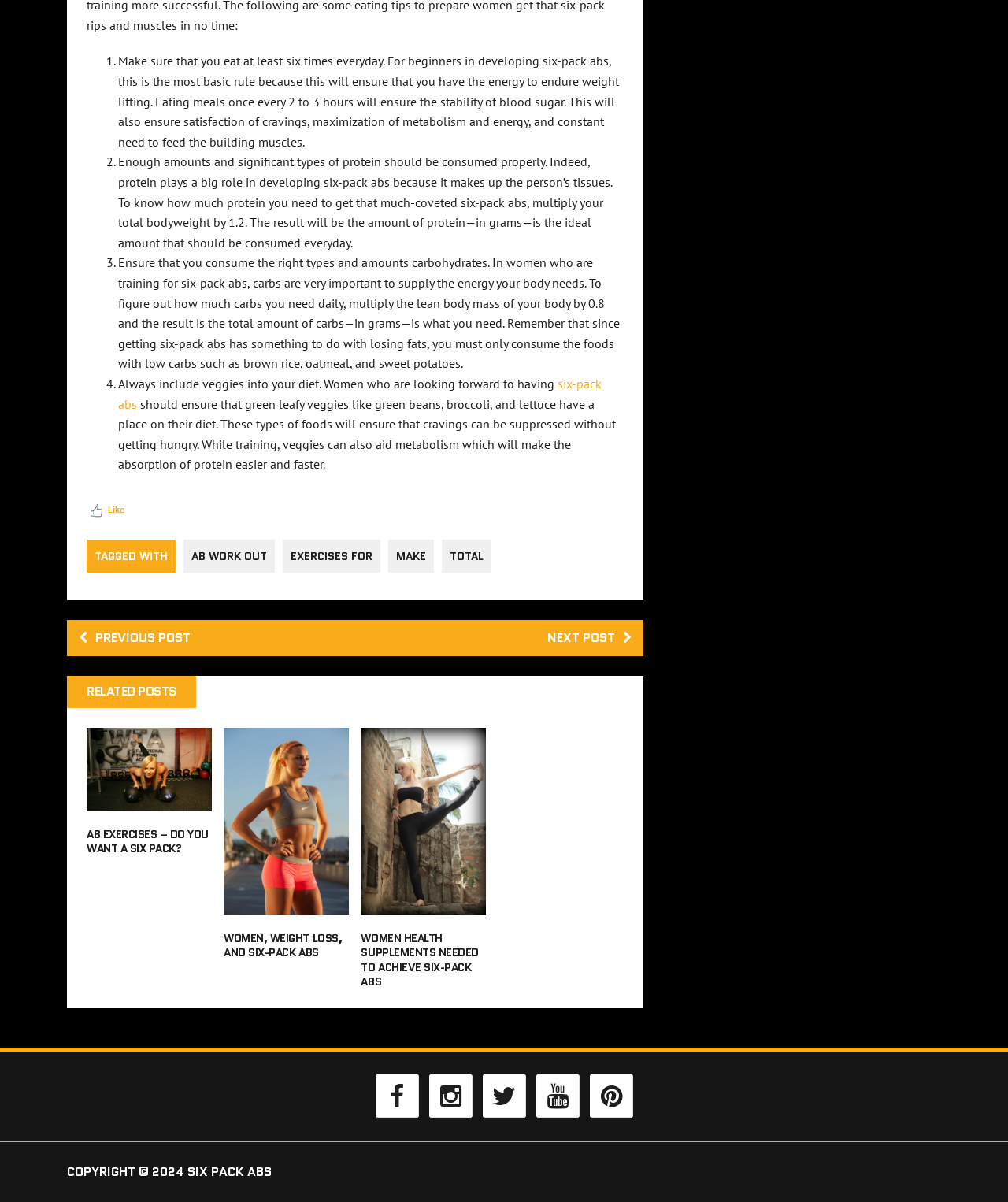Can you specify the bounding box coordinates of the area that needs to be clicked to fulfill the following instruction: "Click on the 'Like' button"?

[0.086, 0.419, 0.123, 0.428]